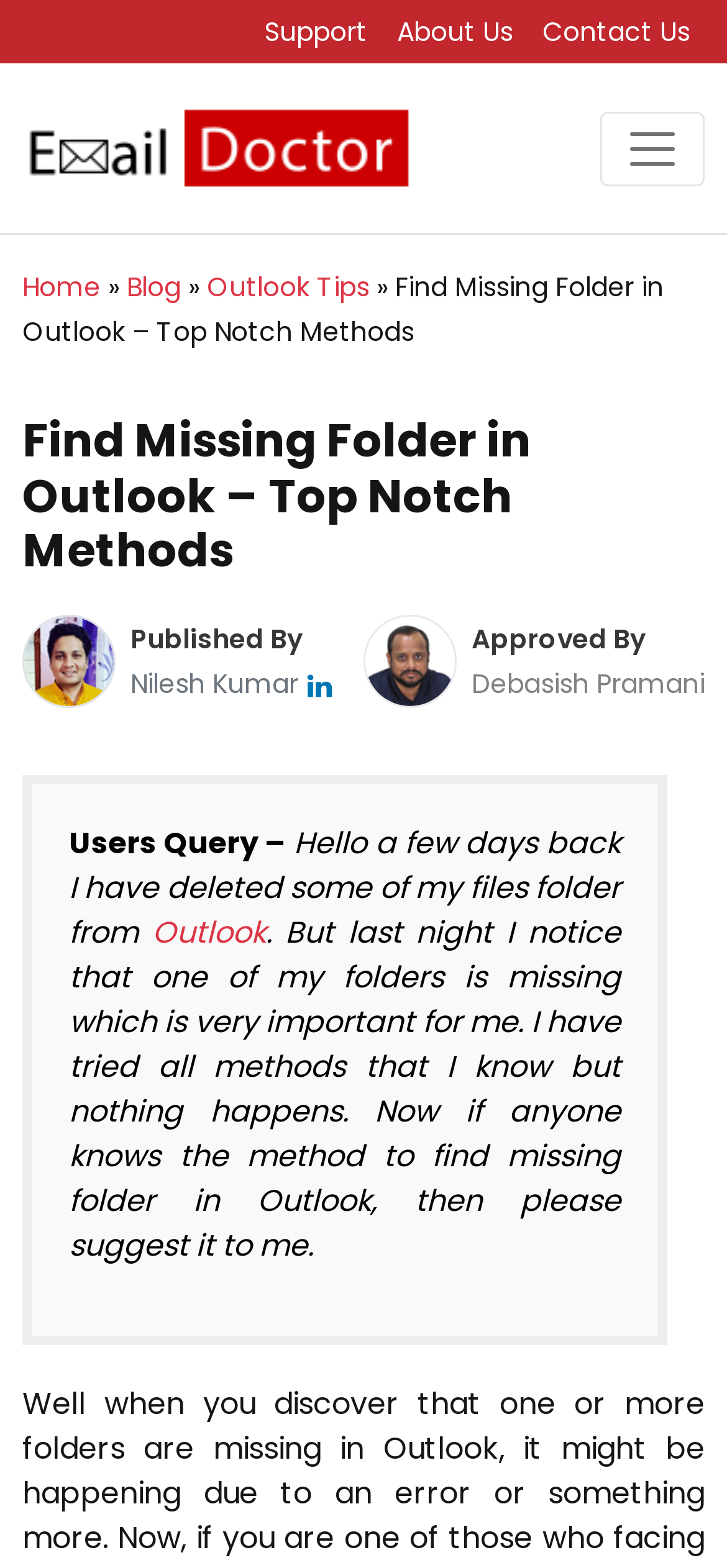Please provide a brief answer to the question using only one word or phrase: 
What is the name of the author who published this article?

Nilesh Kumar